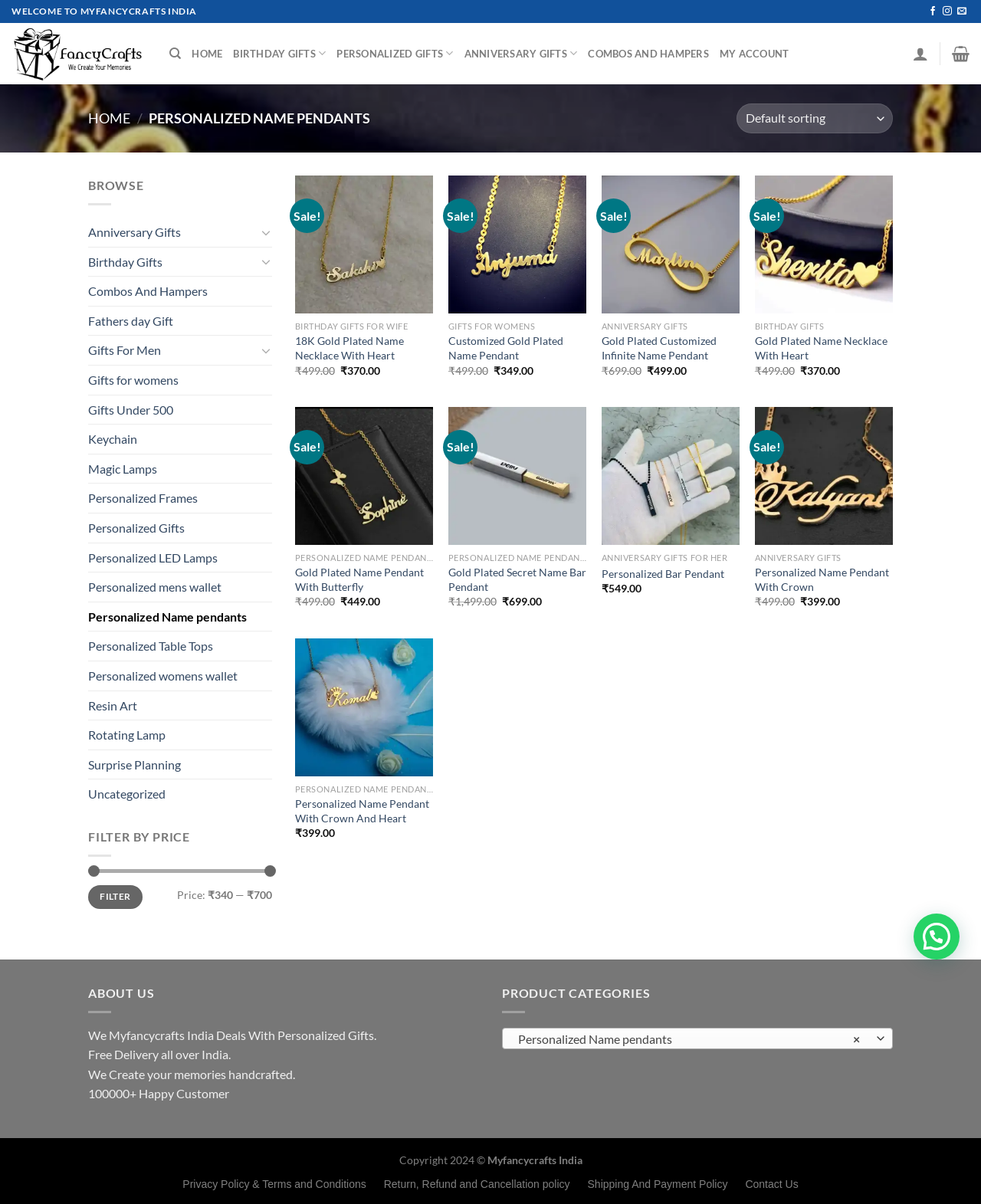Given the description: "Heavy Rains", determine the bounding box coordinates of the UI element. The coordinates should be formatted as four float numbers between 0 and 1, [left, top, right, bottom].

None